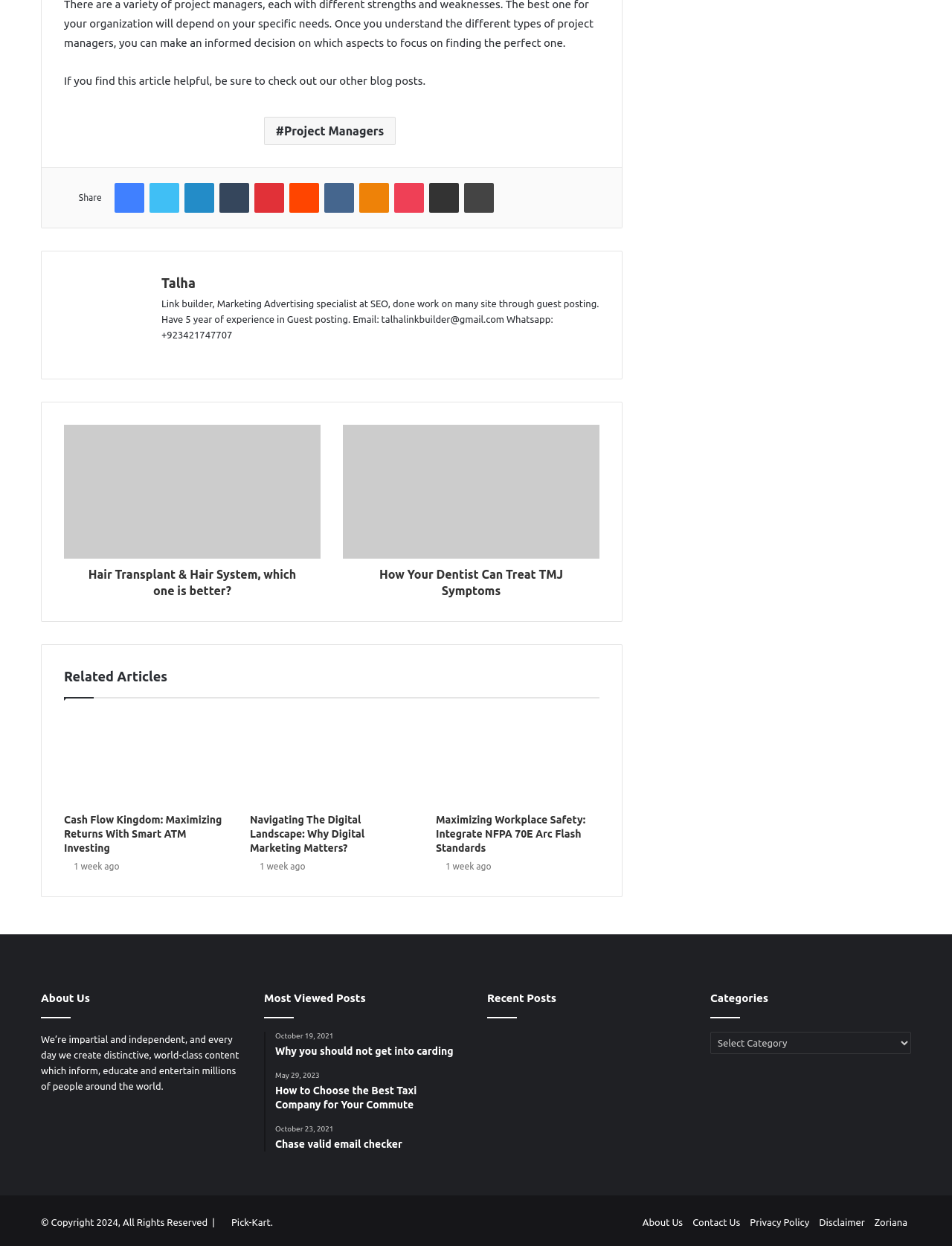Determine the bounding box coordinates for the area that needs to be clicked to fulfill this task: "click the 'Contact Summary' heading". The coordinates must be given as four float numbers between 0 and 1, i.e., [left, top, right, bottom].

None